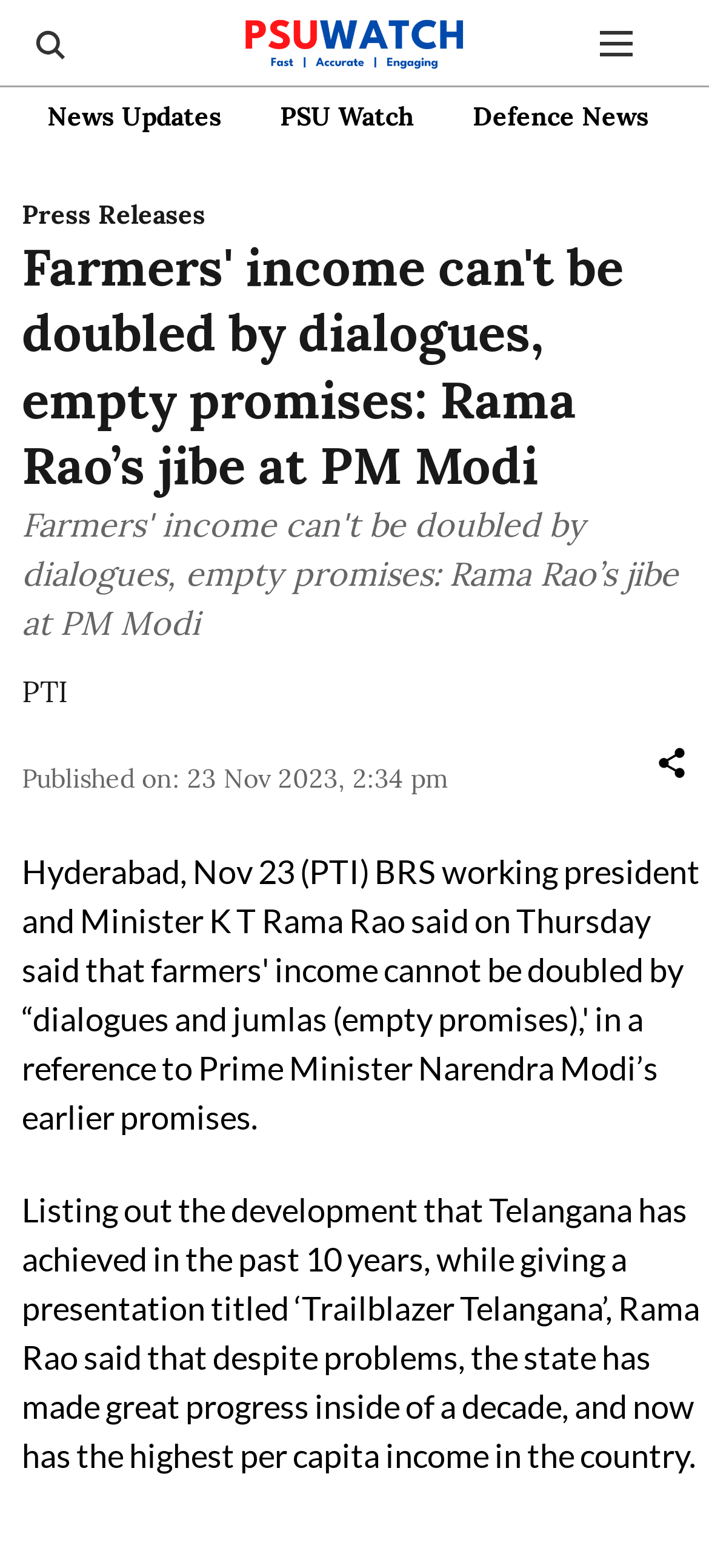Please provide a brief answer to the question using only one word or phrase: 
What is the name of the news agency mentioned in the article?

PTI